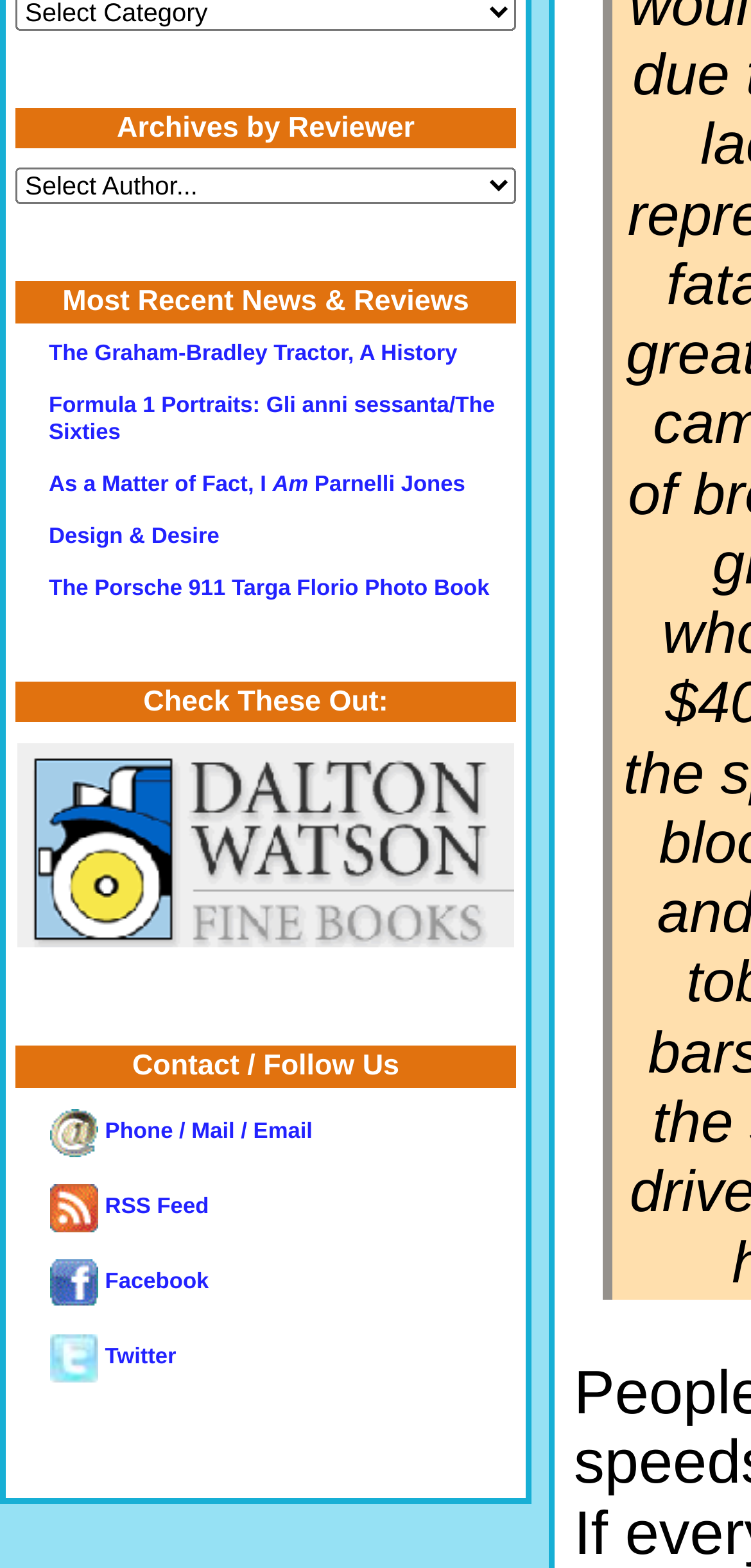Bounding box coordinates should be in the format (top-left x, top-left y, bottom-right x, bottom-right y) and all values should be floating point numbers between 0 and 1. Determine the bounding box coordinate for the UI element described as: Contact

None